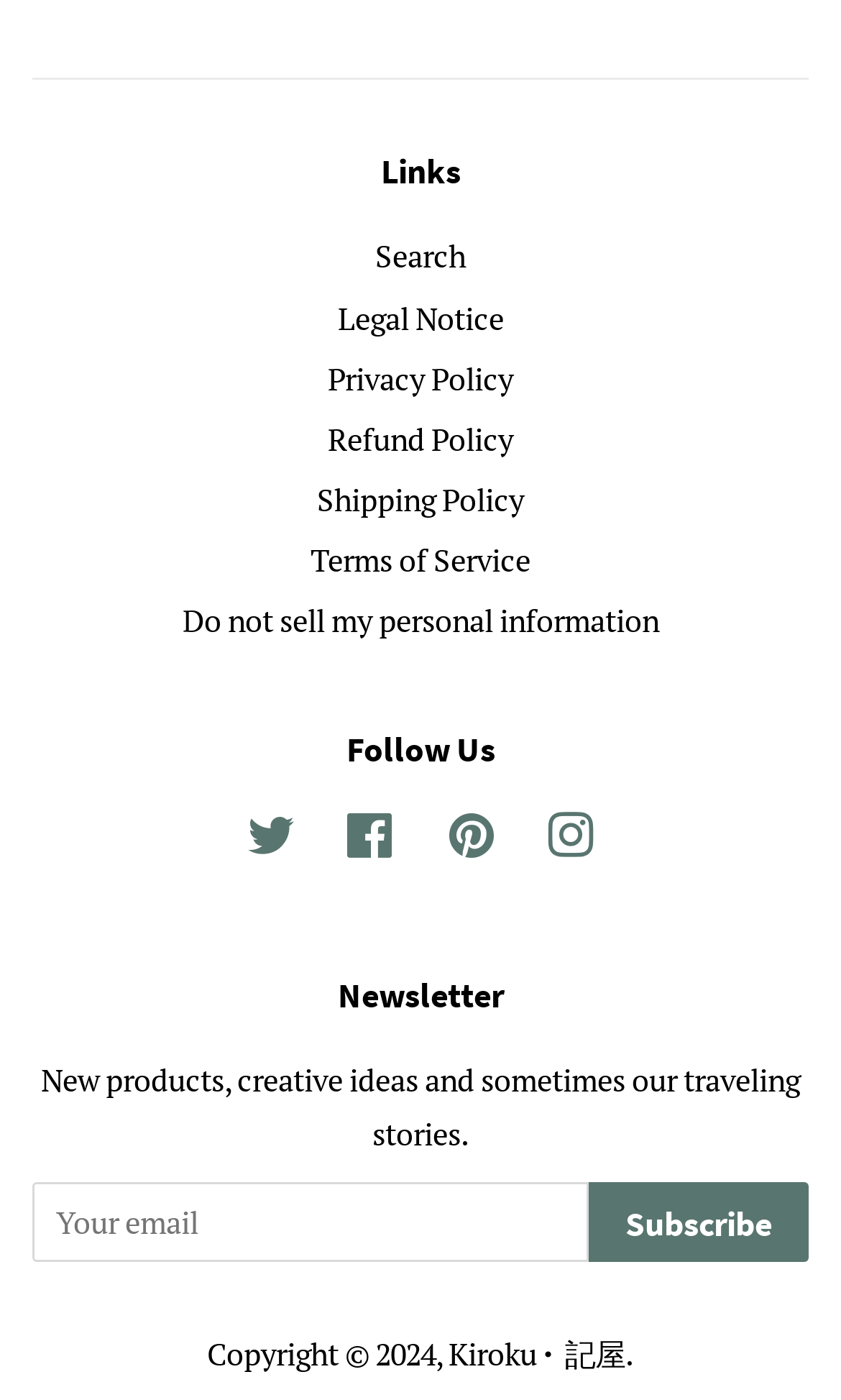Please provide the bounding box coordinates for the element that needs to be clicked to perform the instruction: "Subscribe to the newsletter". The coordinates must consist of four float numbers between 0 and 1, formatted as [left, top, right, bottom].

[0.7, 0.845, 0.962, 0.902]